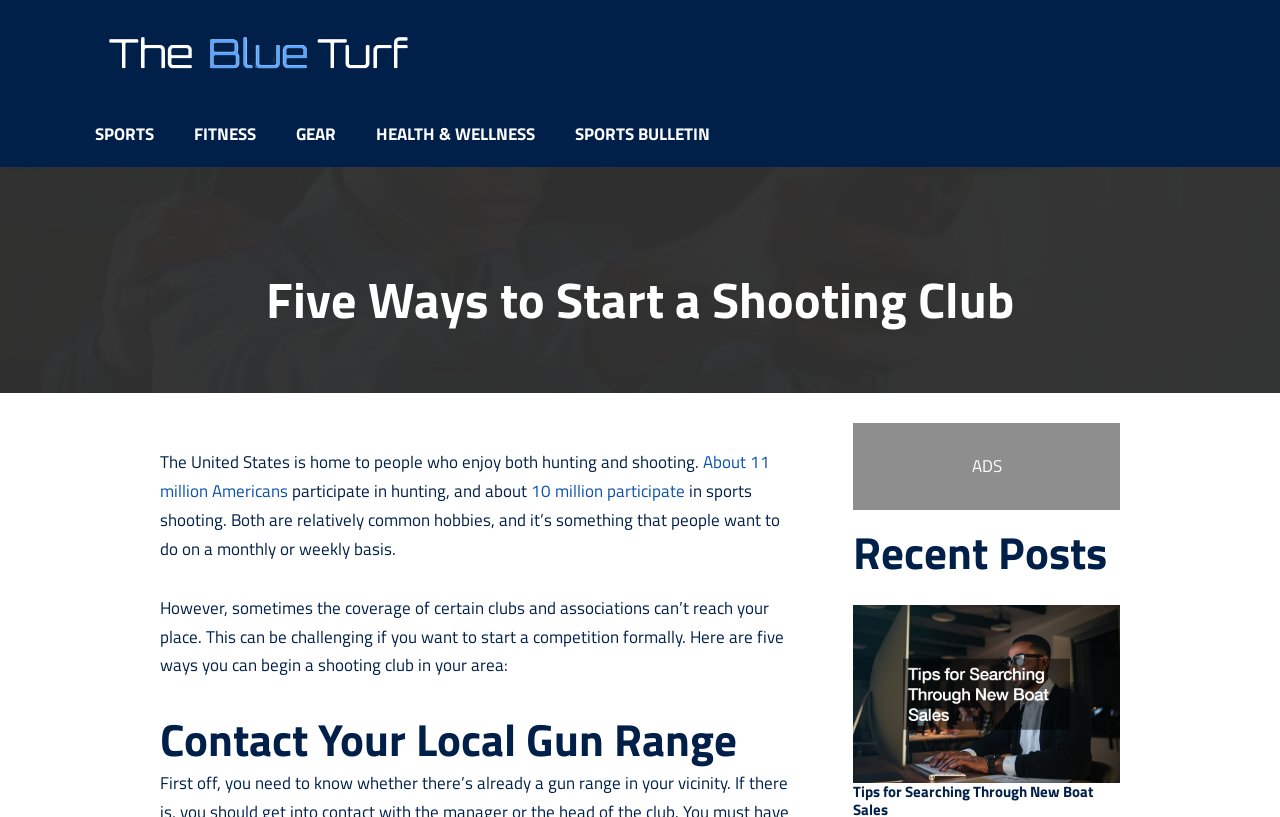What is the first step to start a shooting club?
From the details in the image, answer the question comprehensively.

I found this answer by reading the heading 'Contact Your Local Gun Range' which is the first step mentioned in the article.